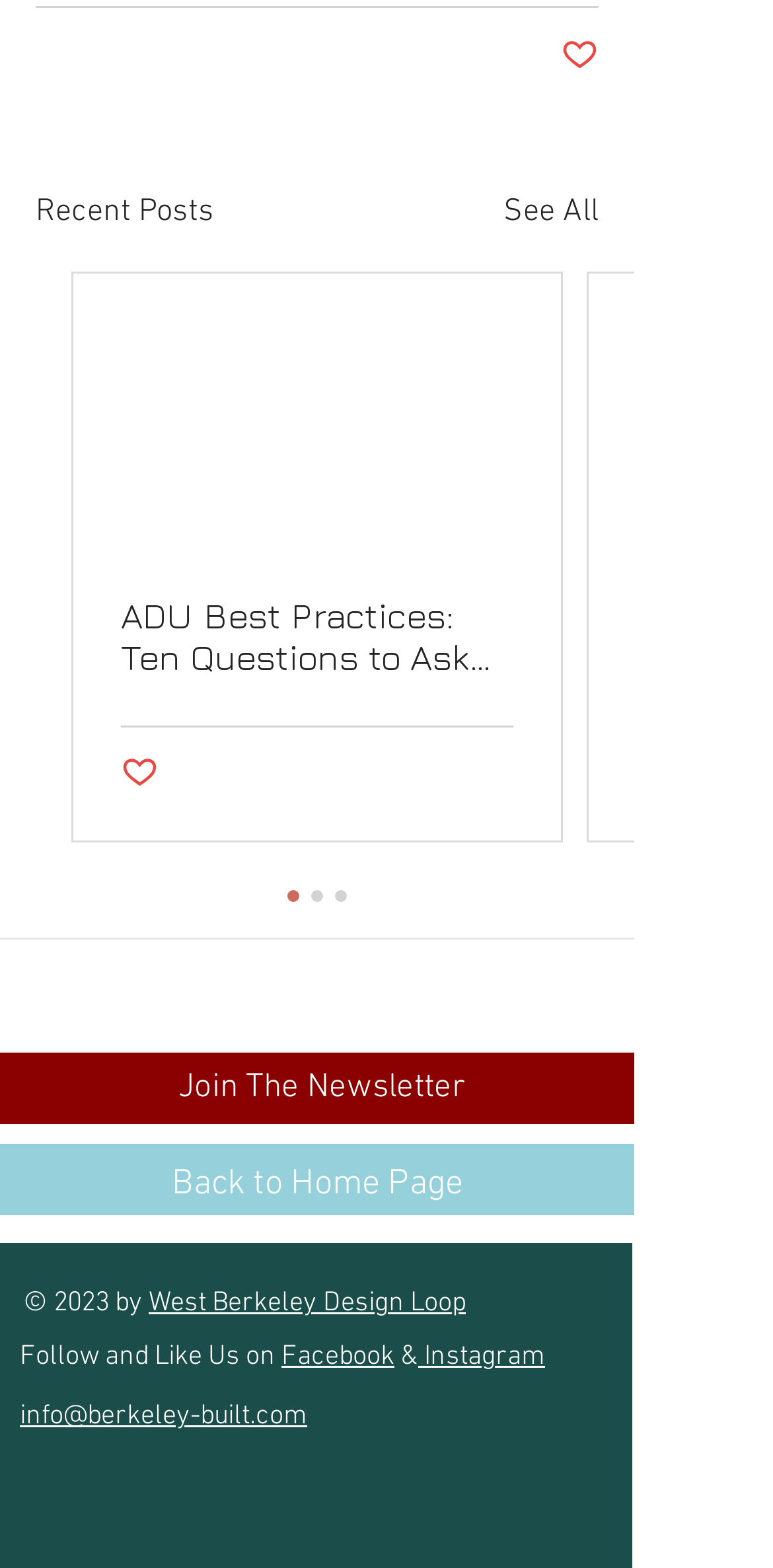Please find the bounding box coordinates of the element that must be clicked to perform the given instruction: "Click 'See All'". The coordinates should be four float numbers from 0 to 1, i.e., [left, top, right, bottom].

[0.651, 0.12, 0.774, 0.151]